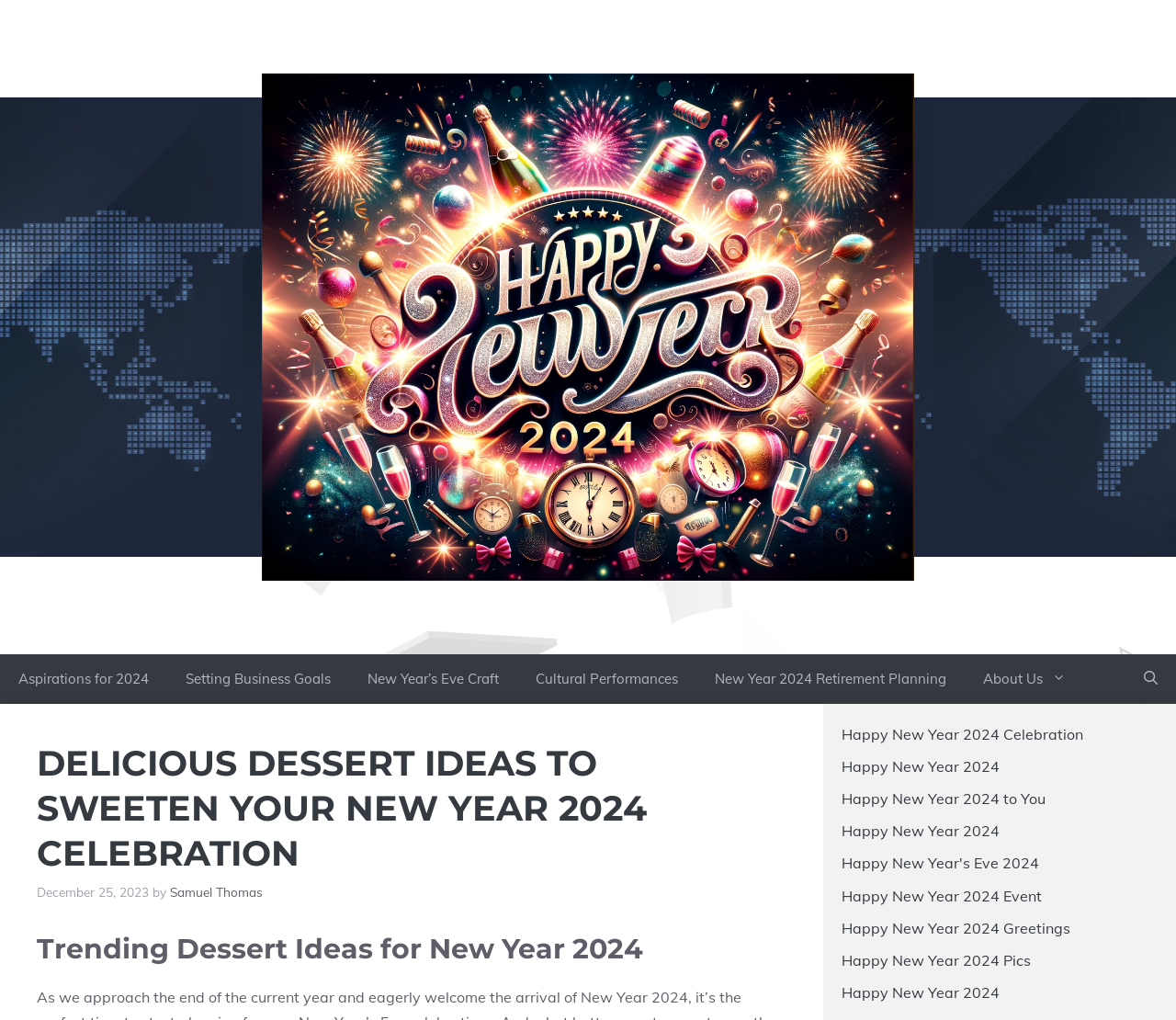Based on the element description Happy New Year 2024, identify the bounding box of the UI element in the given webpage screenshot. The coordinates should be in the format (top-left x, top-left y, bottom-right x, bottom-right y) and must be between 0 and 1.

[0.716, 0.806, 0.85, 0.824]